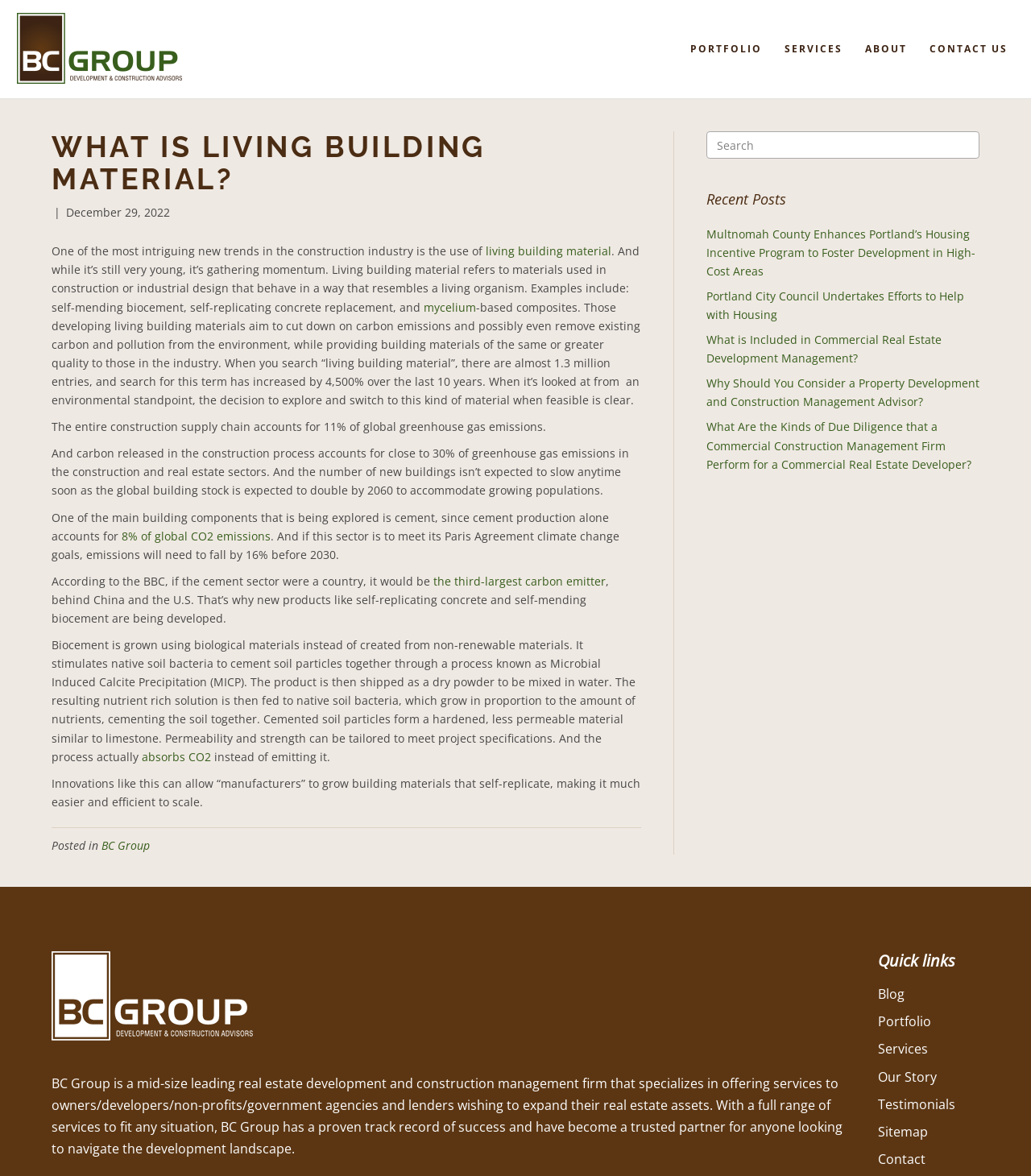What is the name of the company mentioned on this webpage?
Refer to the image and provide a one-word or short phrase answer.

BC Group